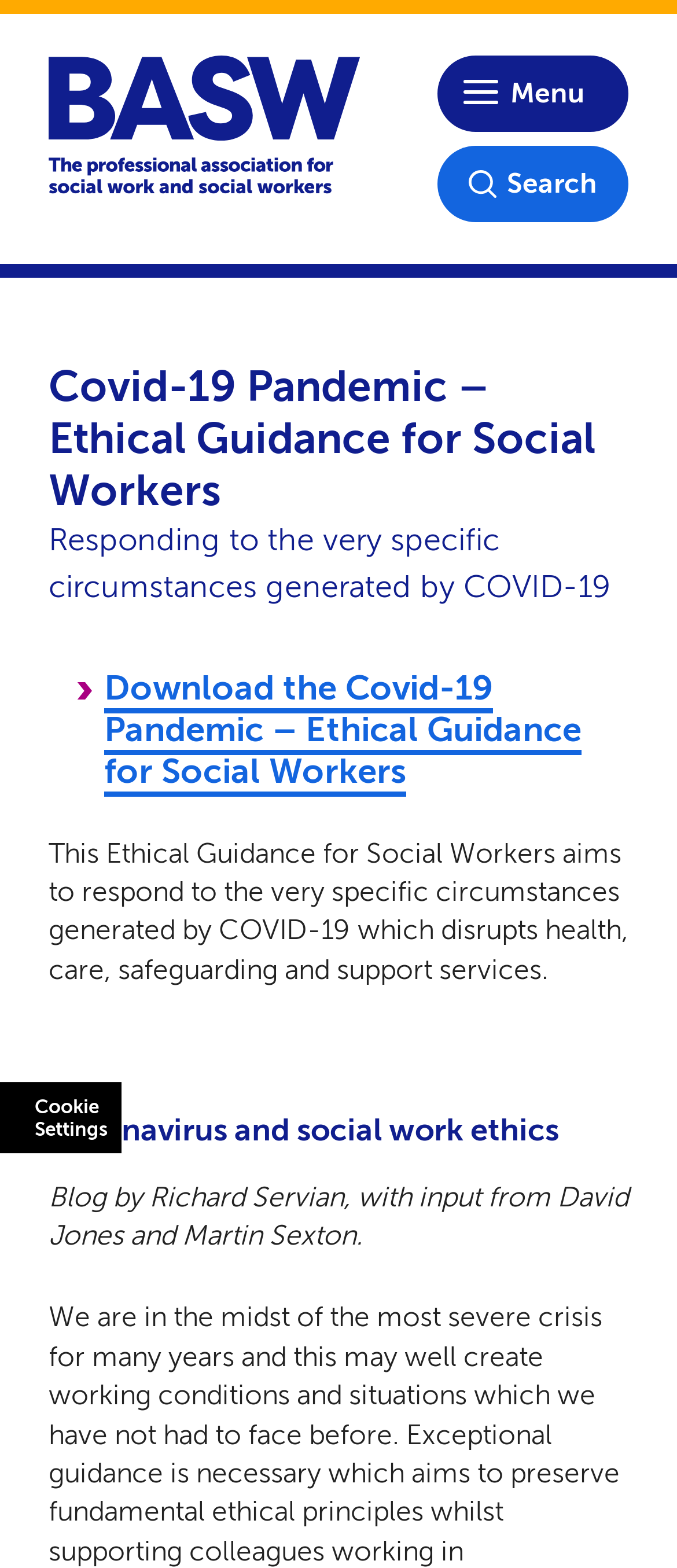Describe every aspect of the webpage comprehensively.

The webpage is about the "Covid-19 Pandemic – Ethical Guidance for Social Workers" provided by BASW. At the top left corner, there is a "Skip to main content" link, followed by a "Cookie Settings" button. On the top right corner, there is a "Home" link accompanied by an image, and a "Menu" link. Below the "Menu" link, there is a "Search" button with an image of a magnifying glass.

The main content of the webpage is headed by a title "Covid-19 Pandemic – Ethical Guidance for Social Workers" with a subtitle "Responding to the very specific circumstances generated by COVID-19". Below the title, there is a paragraph of text that explains the purpose of the ethical guidance, which is to respond to the disruptions caused by COVID-19 to health, care, safeguarding, and support services.

On the left side of the webpage, there is a list with a single item, "Download the Covid-19 Pandemic – Ethical Guidance for Social Workers", which is a link to download the guidance. Below the list, there is a heading "Coronavirus and social work ethics" followed by a blog post written by Richard Servian, with input from David Jones and Martin Sexton.